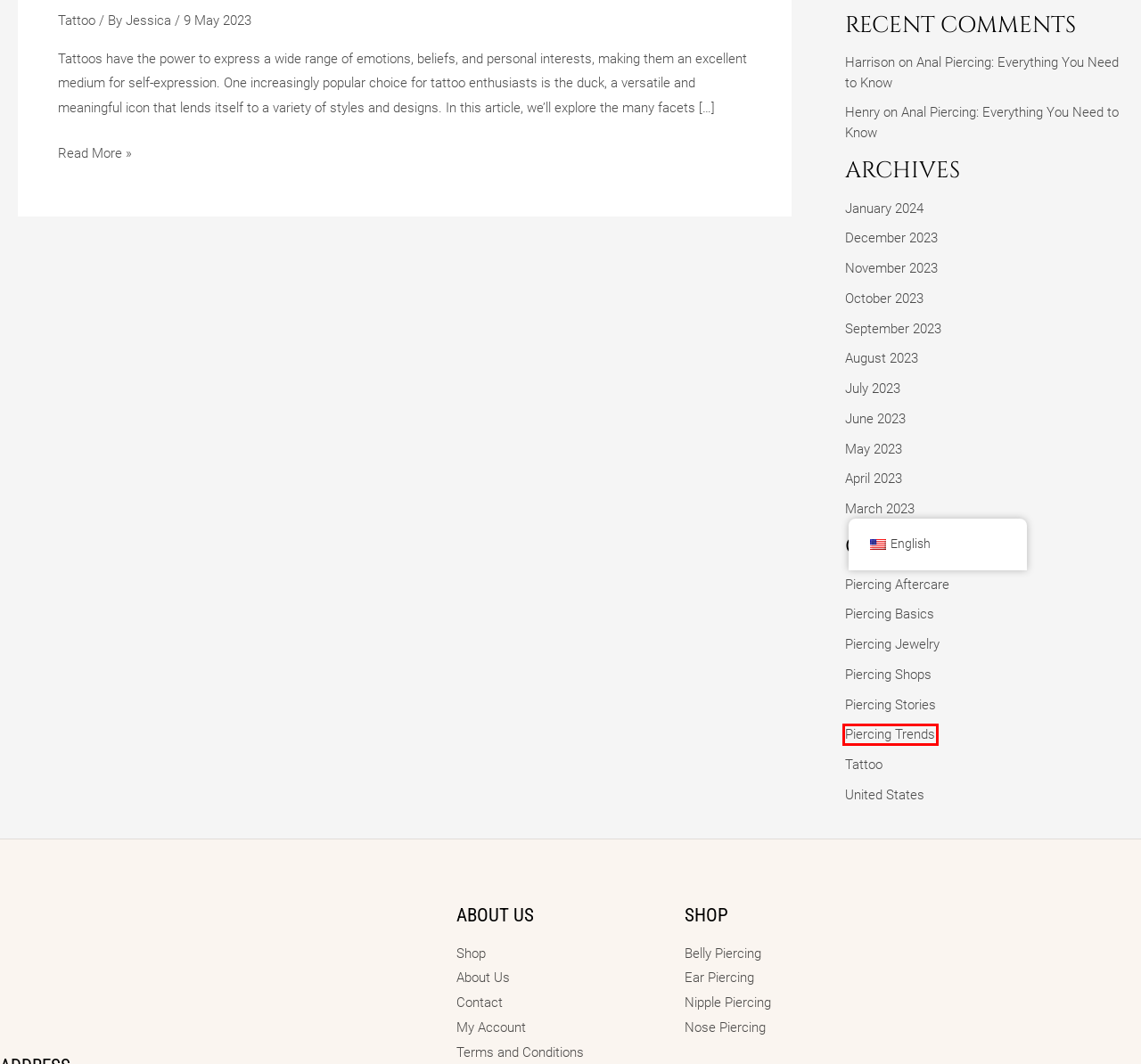Analyze the given webpage screenshot and identify the UI element within the red bounding box. Select the webpage description that best matches what you expect the new webpage to look like after clicking the element. Here are the candidates:
A. Terms and Conditions | Piercing Tragus
B. Anal Piercing: Everything You Need to Know | Piercing Tragus
C. Uncover the Best Piercing Shops in the USA | Piercing Tragus
D. Our Guide To Piercing Jewelry To Shine Bright Like A Diamond | Piercing Tragus
E. Find The Best Piercing Shops | Piercing Tragus
F. Piercing 101: All You Need to Know About Piercing Types | Piercing Tragus
G. Become a Piercing Prodigy with Our Guide to the Hottest Trends | Piercing Tragus
H. Piercing Aftercare 101: The Ultimate Guide to Happy Piercings | Piercing Tragus

G